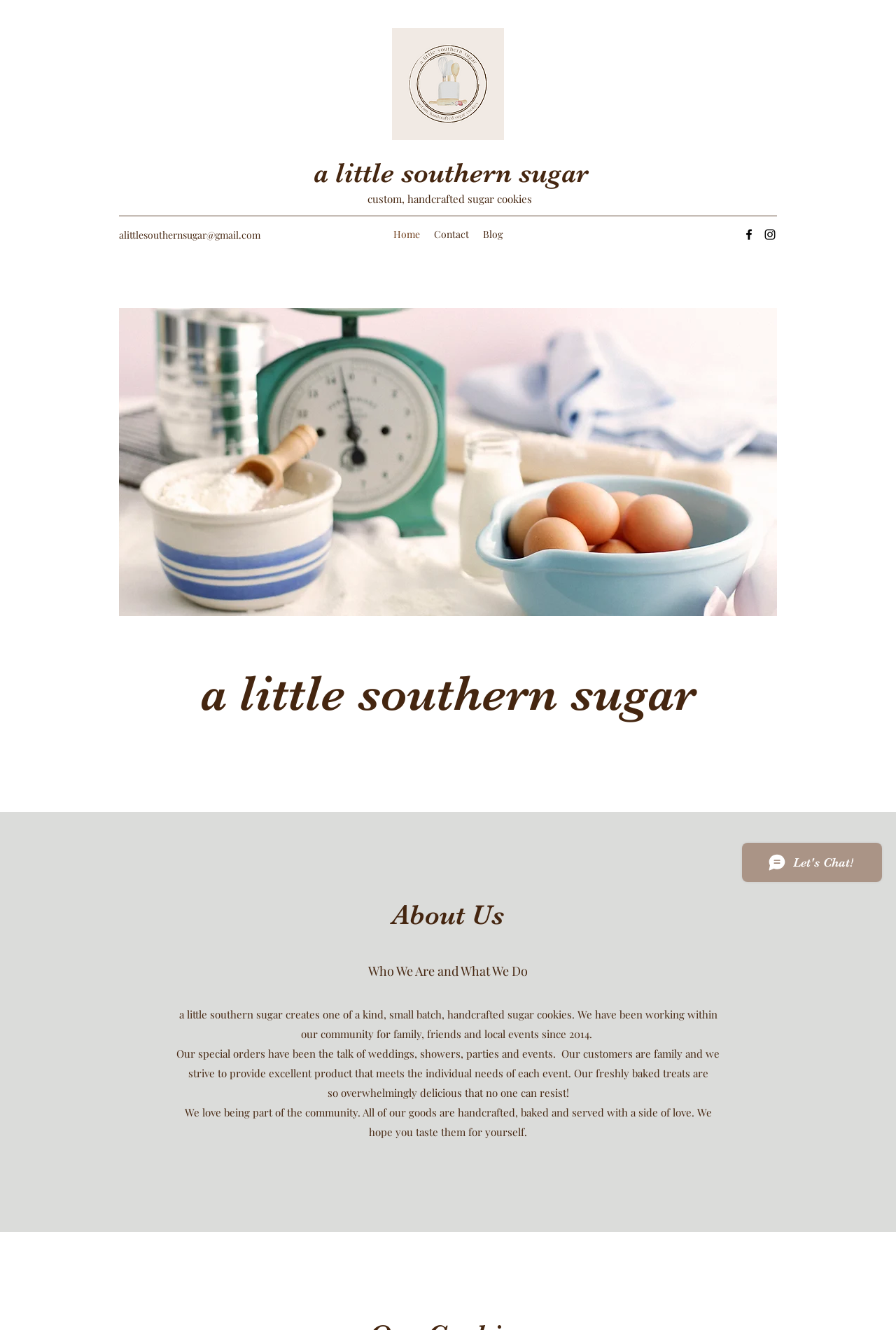Look at the image and write a detailed answer to the question: 
What type of products does the website offer?

Based on the webpage content, specifically the StaticText element 'custom, handcrafted sugar cookies' and the description 'a little southern sugar creates one of a kind, small batch, handcrafted sugar cookies', it can be inferred that the website offers handcrafted sugar cookies.